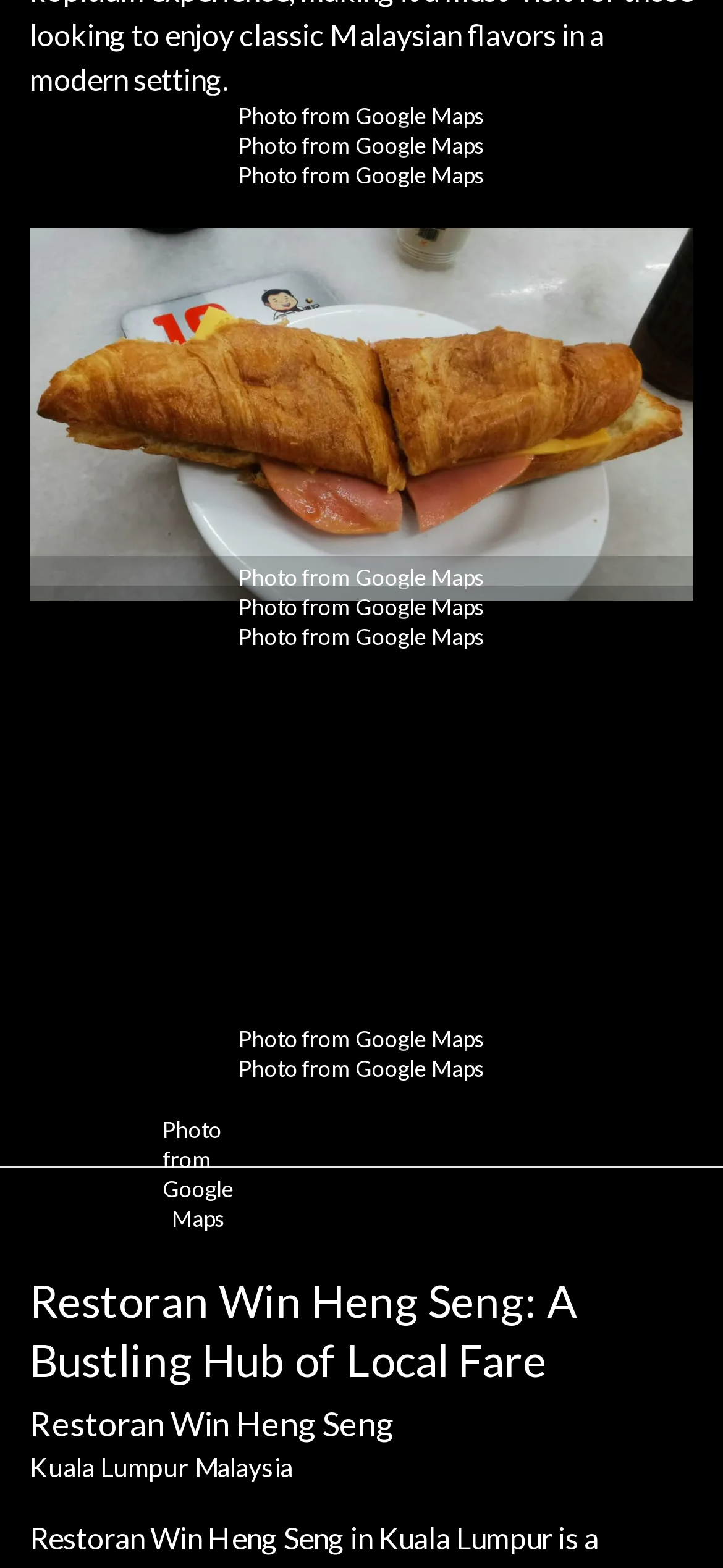Identify the bounding box coordinates of the specific part of the webpage to click to complete this instruction: "View '7 Best Places to Find a Wife in the Philippines'".

None